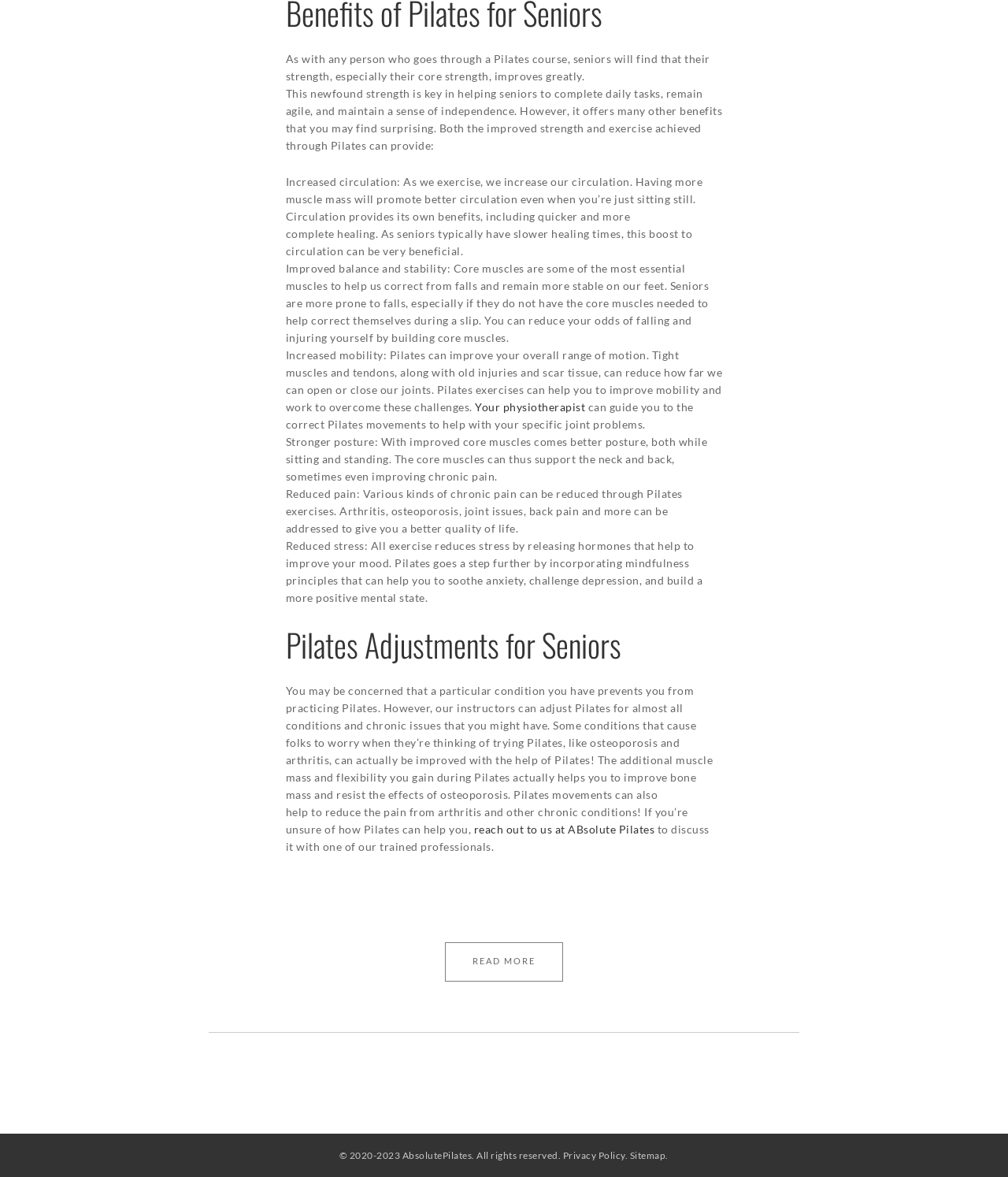Can Pilates exercises help with chronic pain?
Give a single word or phrase as your answer by examining the image.

Yes